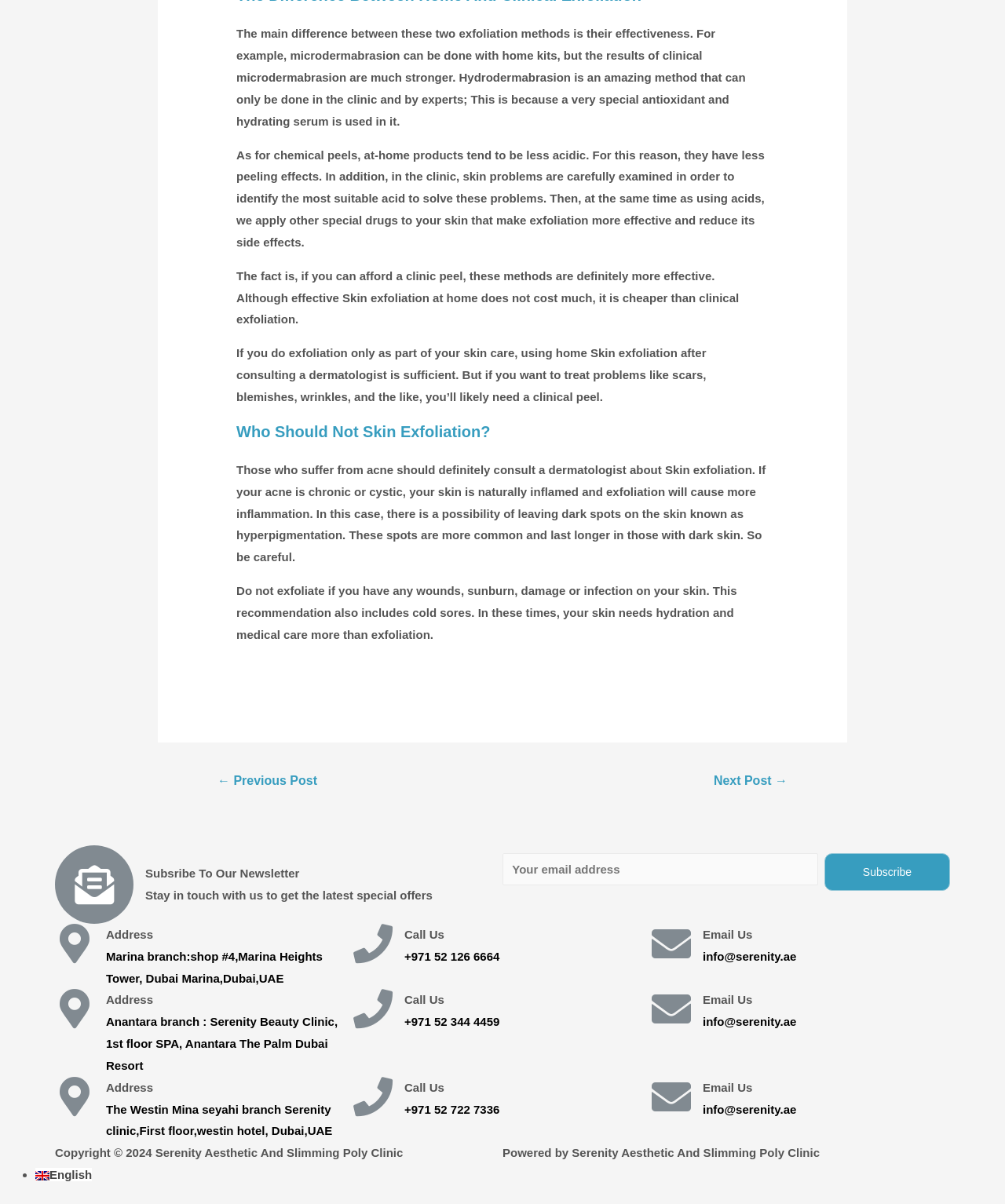Who should not do skin exfoliation?
Ensure your answer is thorough and detailed.

Those who suffer from acne should definitely consult a dermatologist about Skin exfoliation. If your acne is chronic or cystic, your skin is naturally inflamed and exfoliation will cause more inflammation. In this case, there is a possibility of leaving dark spots on the skin known as hyperpigmentation. Do not exfoliate if you have any wounds, sunburn, damage or infection on your skin.